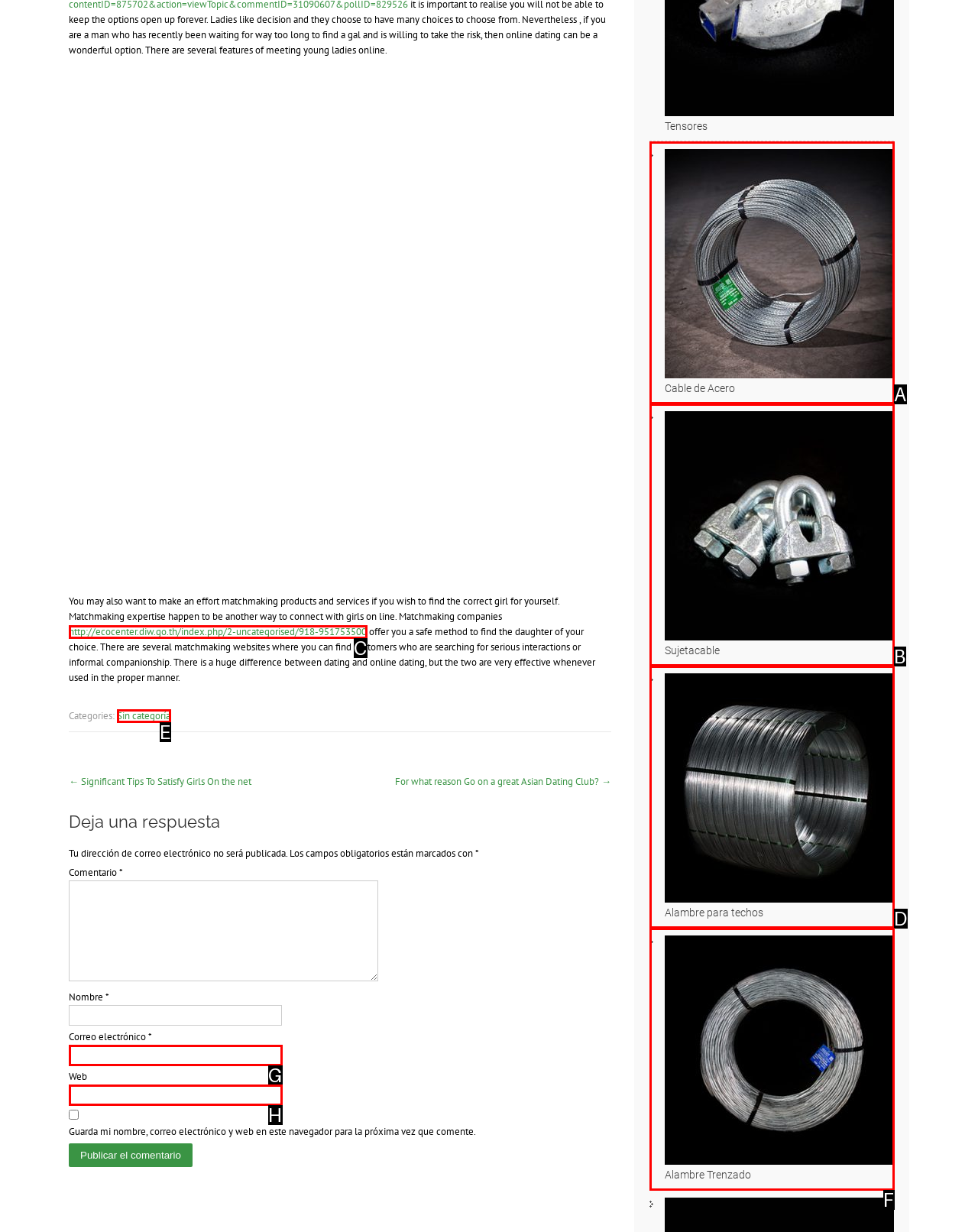Select the option that aligns with the description: alt="Logo der BLS Energieplan GmbH"
Respond with the letter of the correct choice from the given options.

None